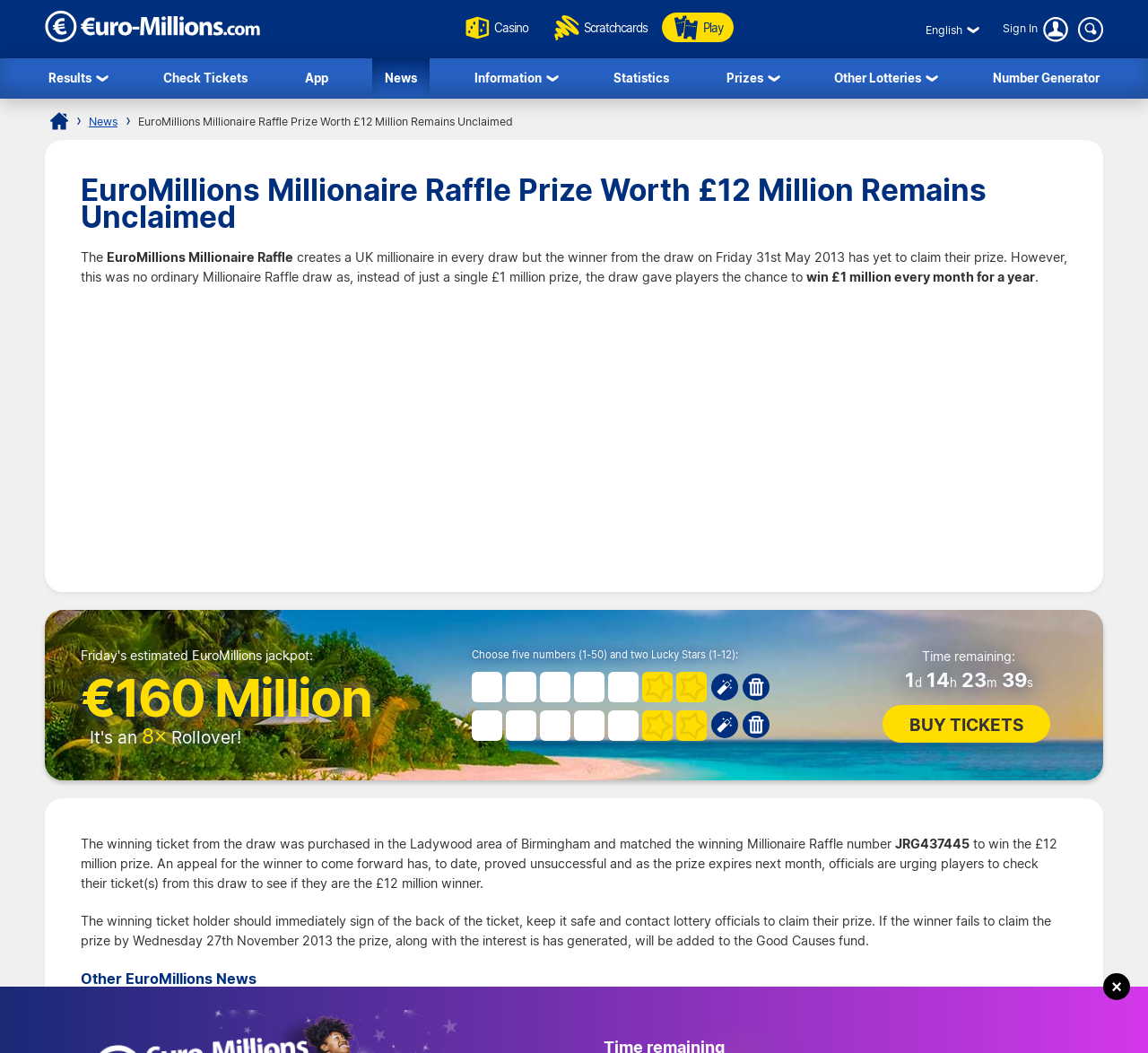Highlight the bounding box coordinates of the element you need to click to perform the following instruction: "Click the Euro-Millions.com Logo."

[0.039, 0.028, 0.227, 0.043]